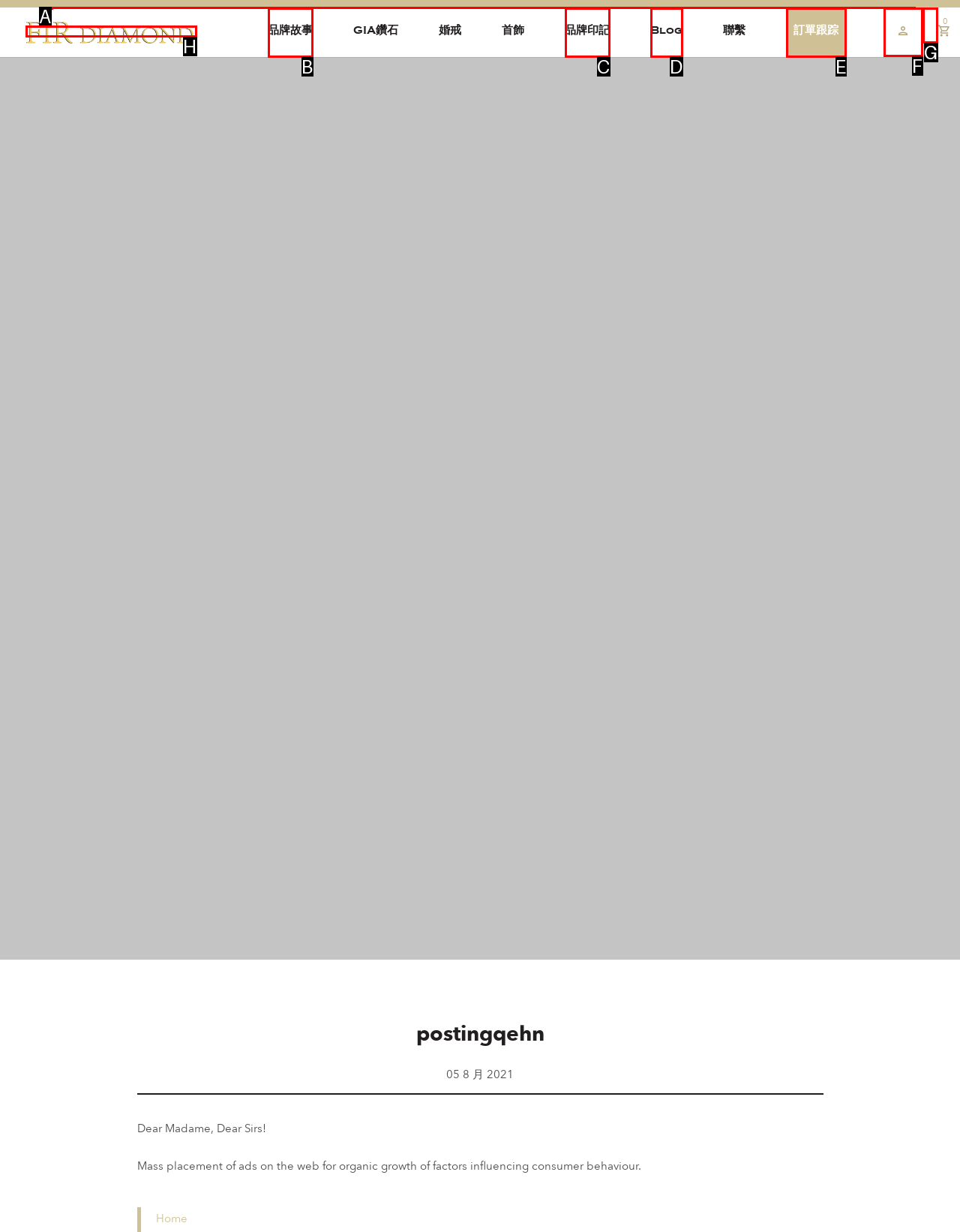Which UI element should you click on to achieve the following task: go to FIR DIAMOND? Provide the letter of the correct option.

H